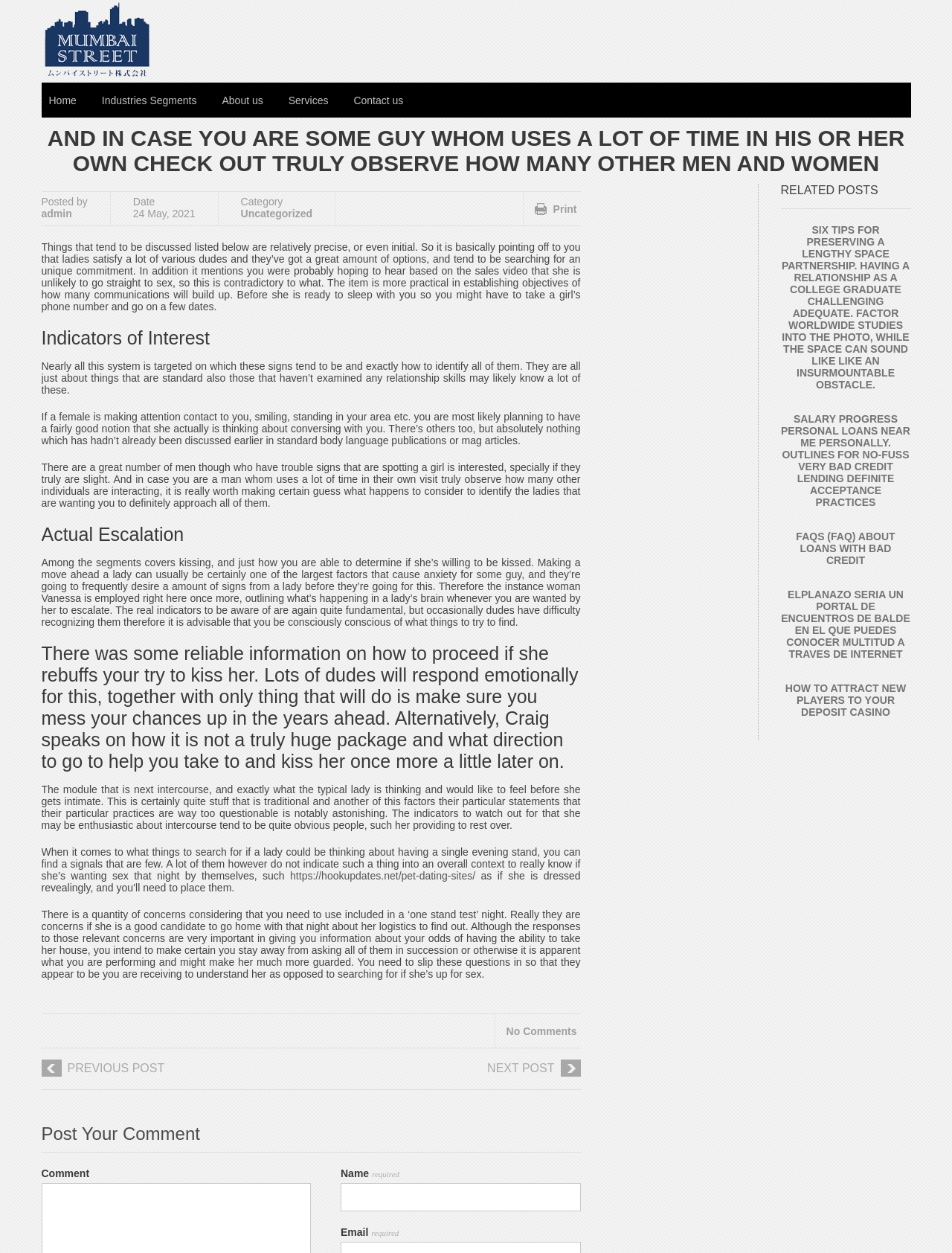Identify the bounding box coordinates of the section to be clicked to complete the task described by the following instruction: "Click the 'NEXT POST' link". The coordinates should be four float numbers between 0 and 1, formatted as [left, top, right, bottom].

[0.356, 0.846, 0.61, 0.869]